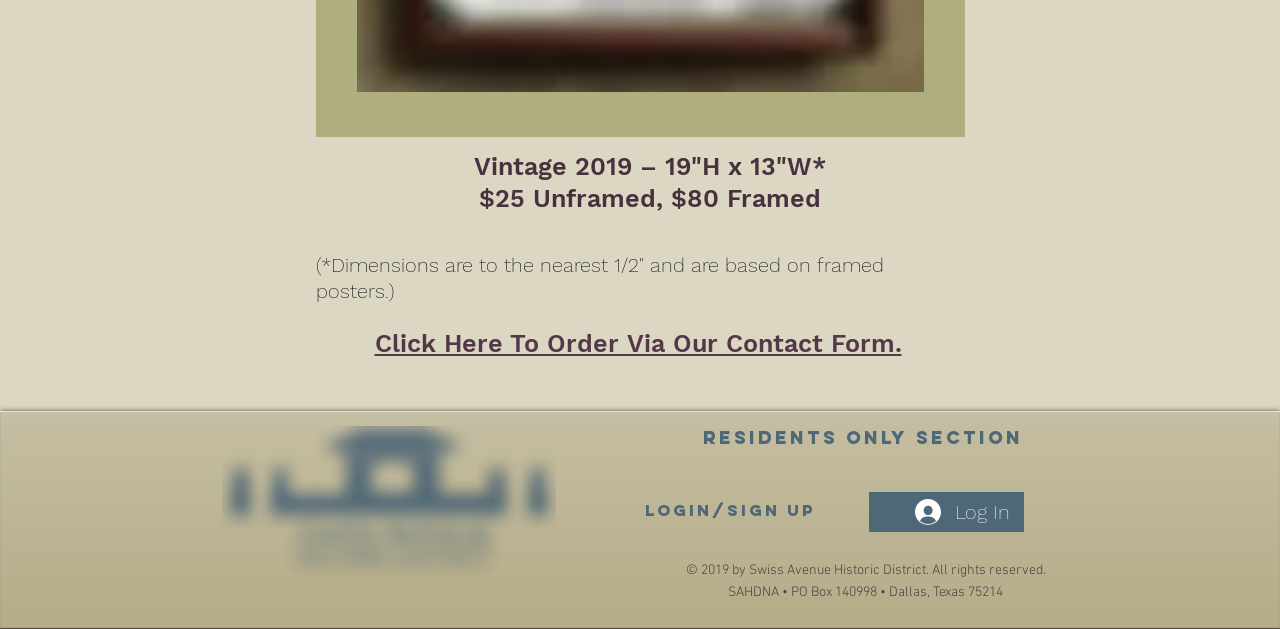Respond with a single word or phrase to the following question: What is the name of the organization?

Swiss Avenue Historic District